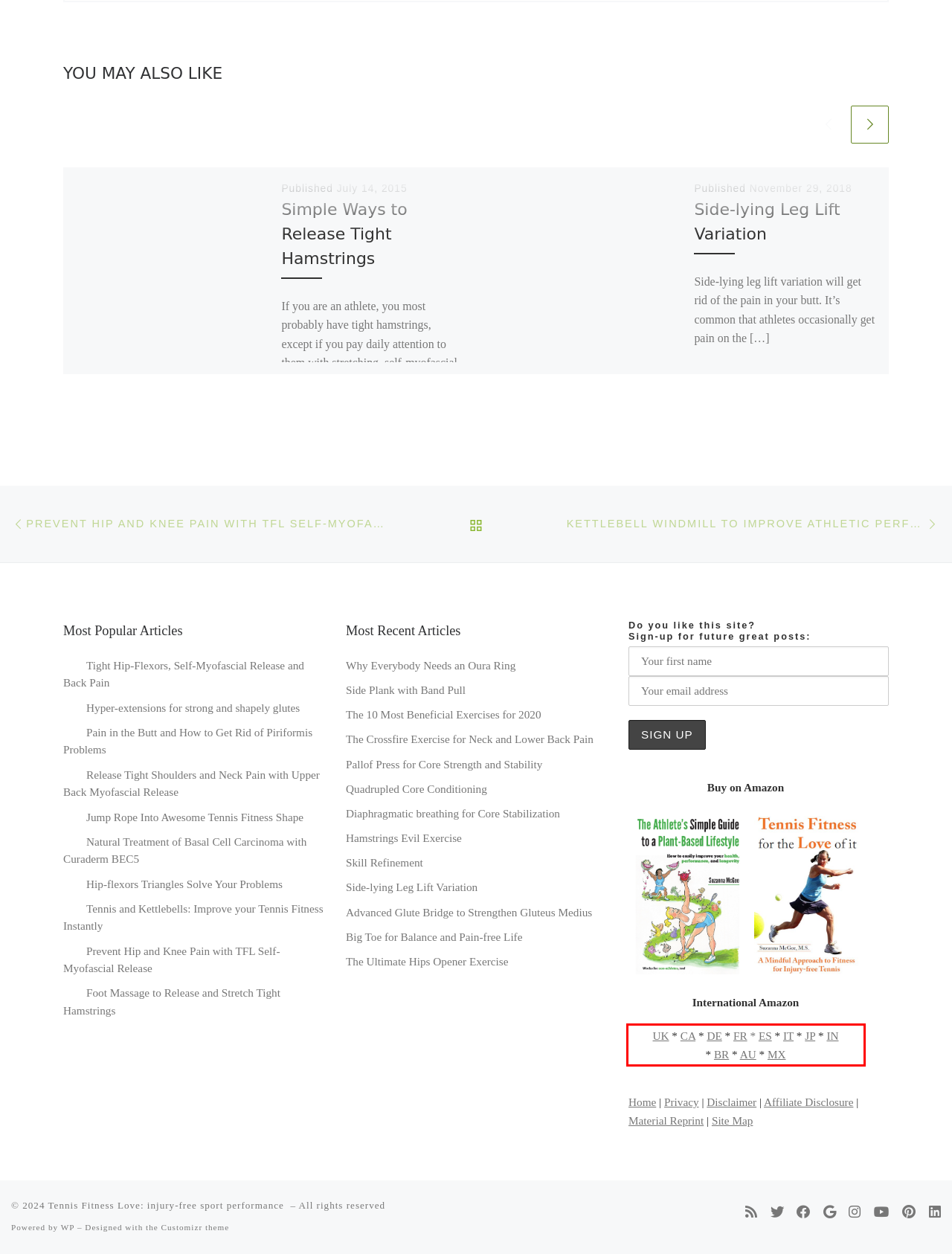Given a screenshot of a webpage, identify the red bounding box and perform OCR to recognize the text within that box.

UK * CA * DE * FR * ES * IT * JP * IN * BR * AU * MX